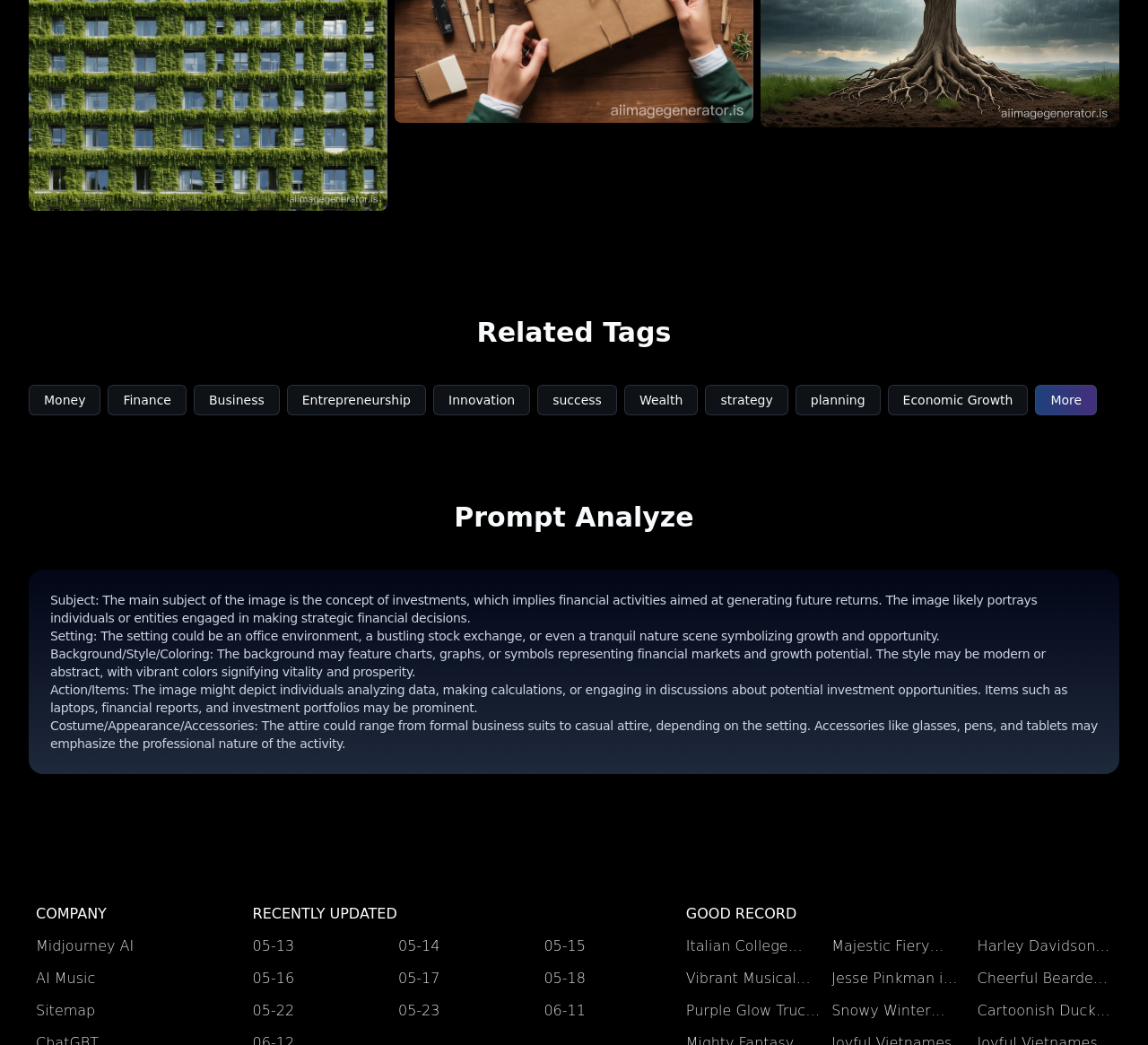Please determine the bounding box coordinates of the element to click in order to execute the following instruction: "Click on the 'More' button". The coordinates should be four float numbers between 0 and 1, specified as [left, top, right, bottom].

[0.902, 0.369, 0.956, 0.398]